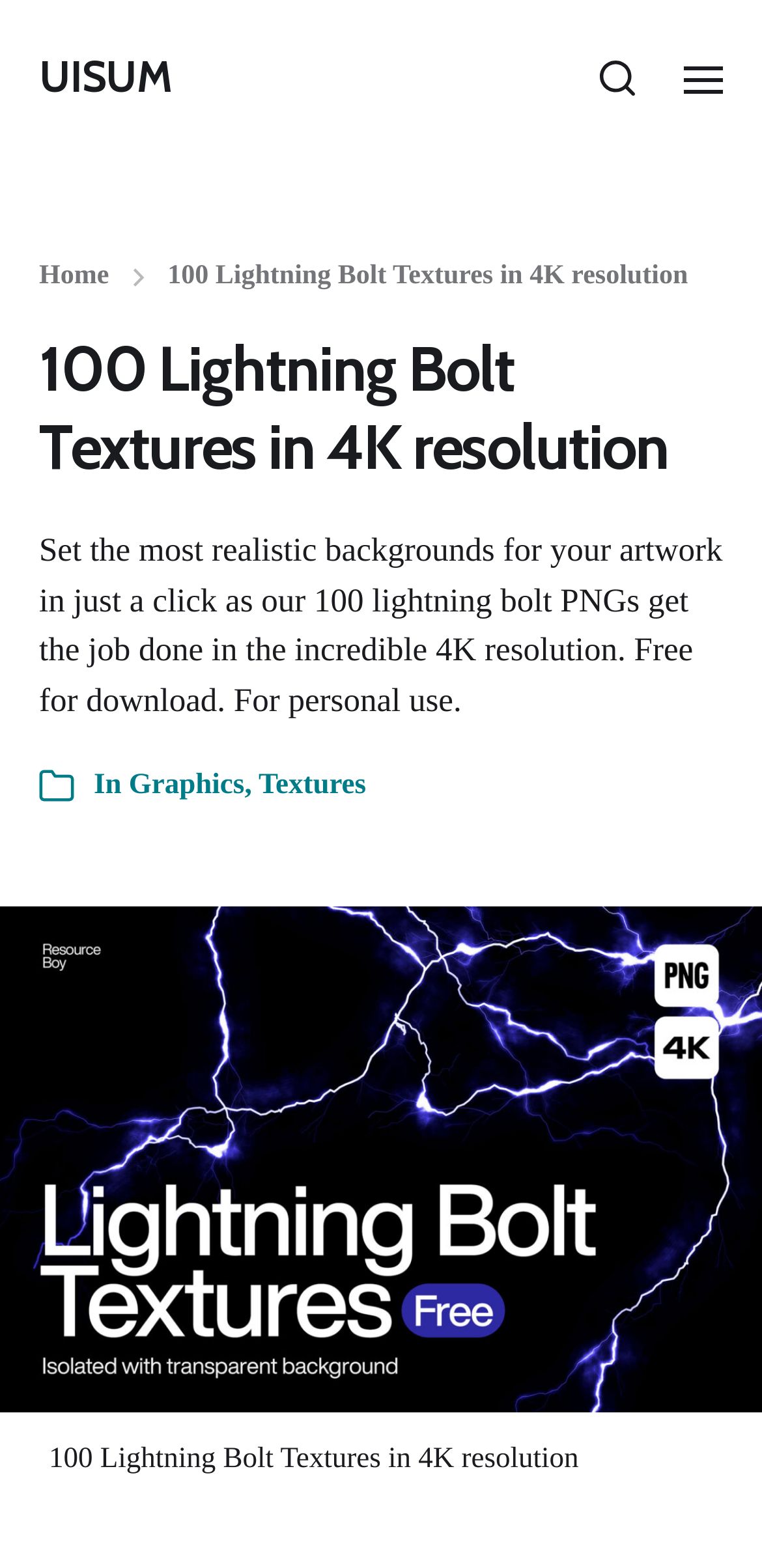Identify the main title of the webpage and generate its text content.

100 Lightning Bolt Textures in 4K resolution